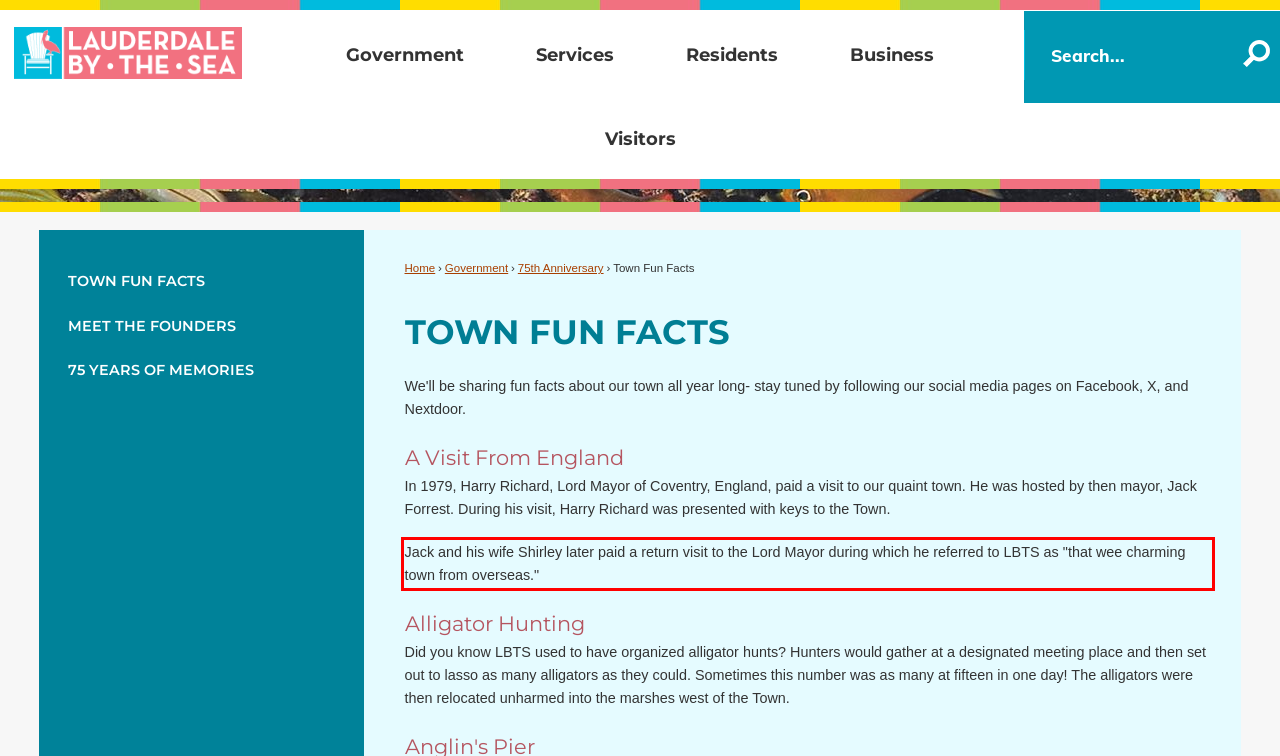Please look at the screenshot provided and find the red bounding box. Extract the text content contained within this bounding box.

Jack and his wife Shirley later paid a return visit to the Lord Mayor during which he referred to LBTS as "that wee charming town from overseas."